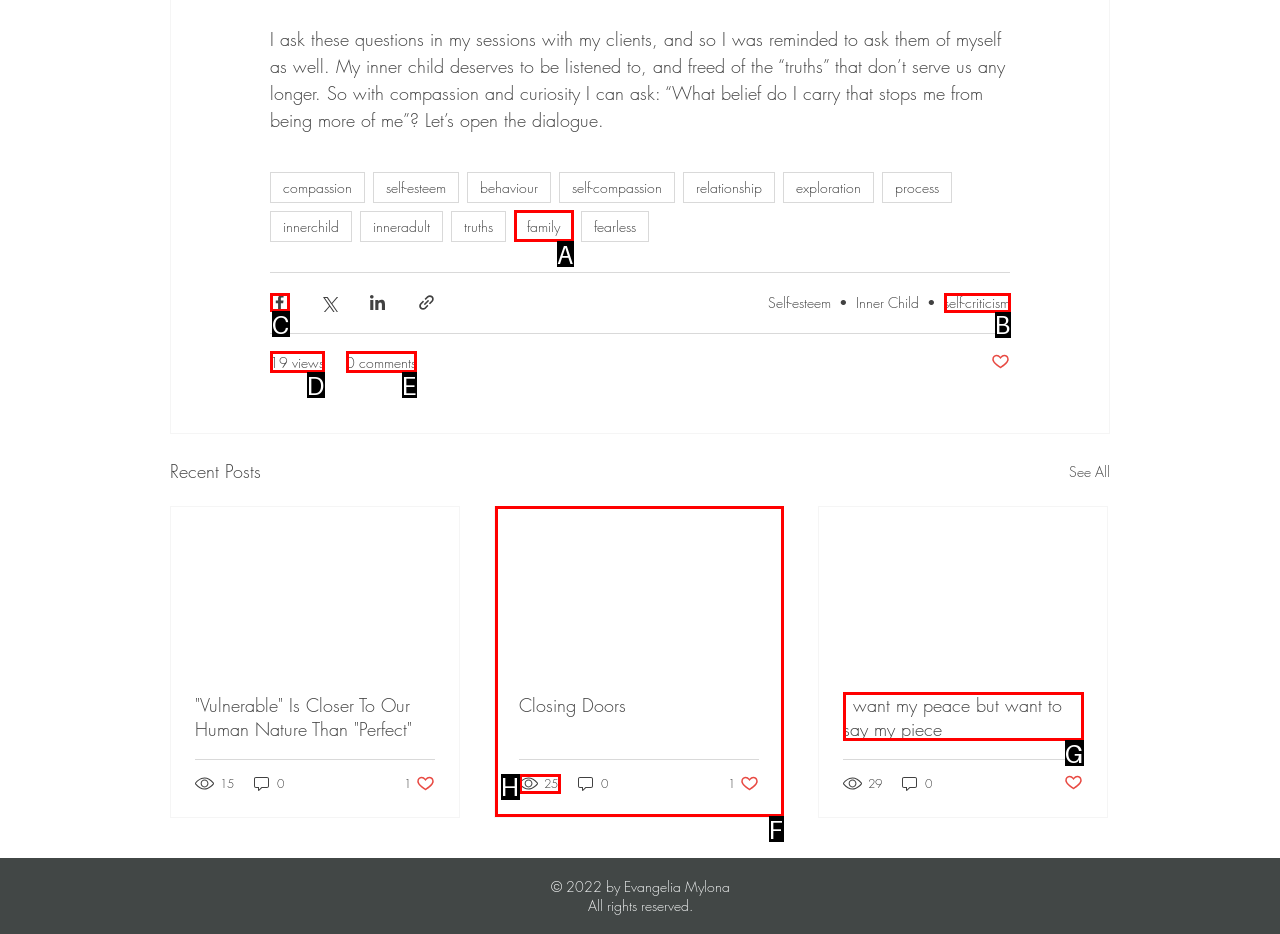Identify the correct UI element to click for the following task: Click the 'Share via Facebook' button Choose the option's letter based on the given choices.

C